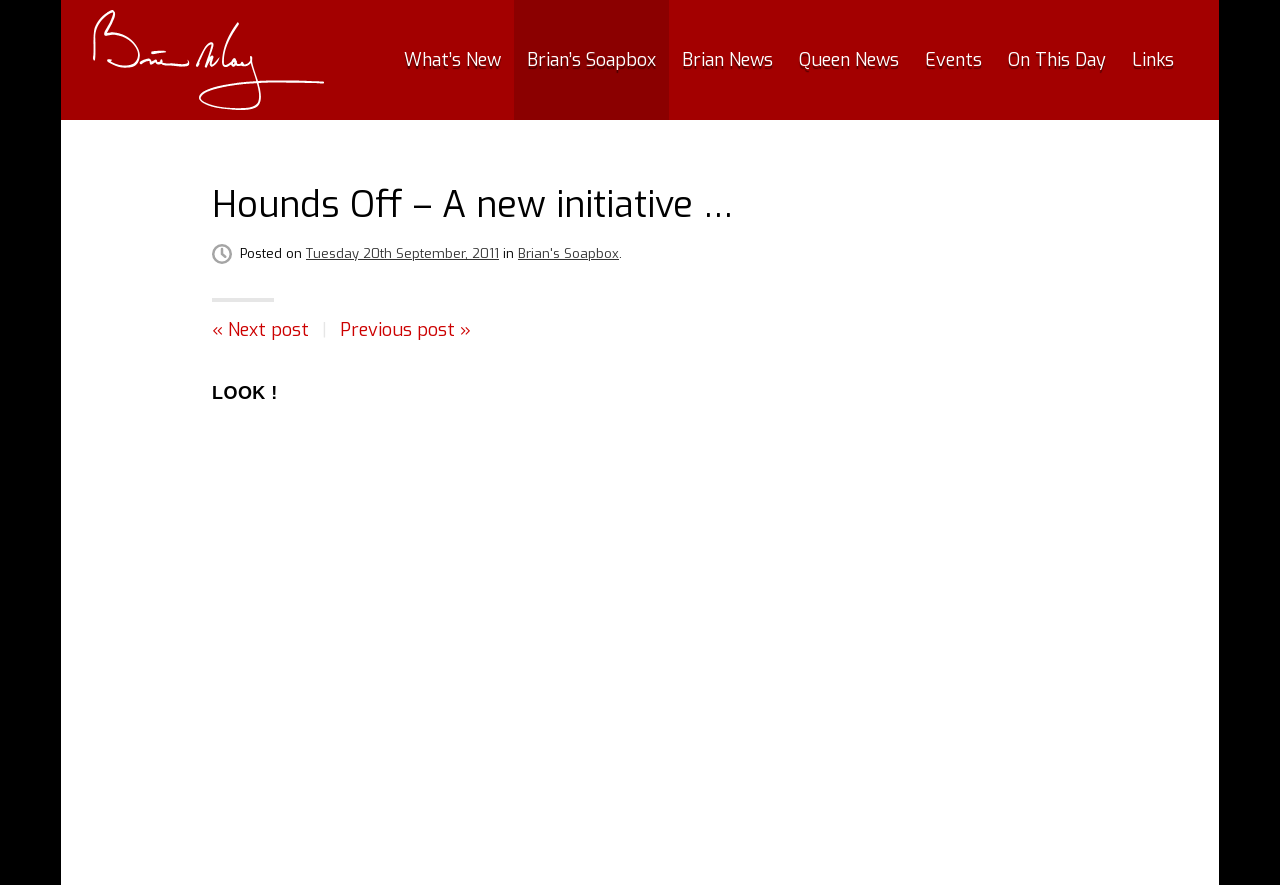Explain in detail what you observe on this webpage.

The webpage appears to be a blog post from brianmay.com, with a title "Hounds Off – A new initiative …" prominently displayed at the top. Below the title, there is a posting date "Tuesday 20th September, 2011" along with a category "Brian's Soapbox". 

At the very top of the page, there are several links, including "Skip to content", "brianmay.com", and a navigation menu with options like "What’s New", "Brian’s Soapbox", "Brian News", "Queen News", "Events", "On This Day", and "Links". 

In the main content area, there is a brief introductory text "LOOK!" followed by the main article content, which is not explicitly described in the accessibility tree. 

At the bottom of the main content area, there are navigation links to "« Next post" and "Previous post »", allowing users to navigate through the blog posts.